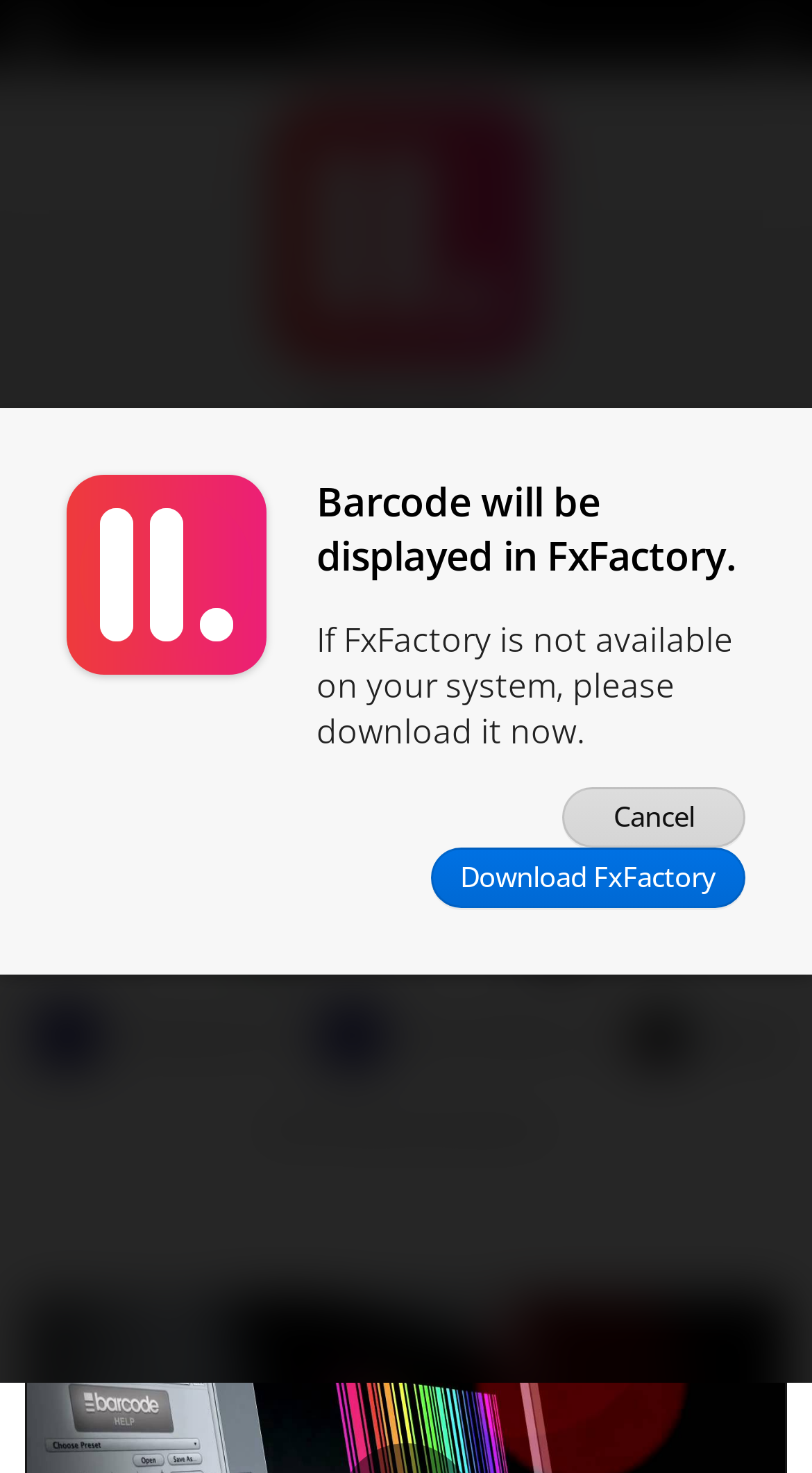What is the alternative action if FxFactory is not available?
Using the picture, provide a one-word or short phrase answer.

Download it now